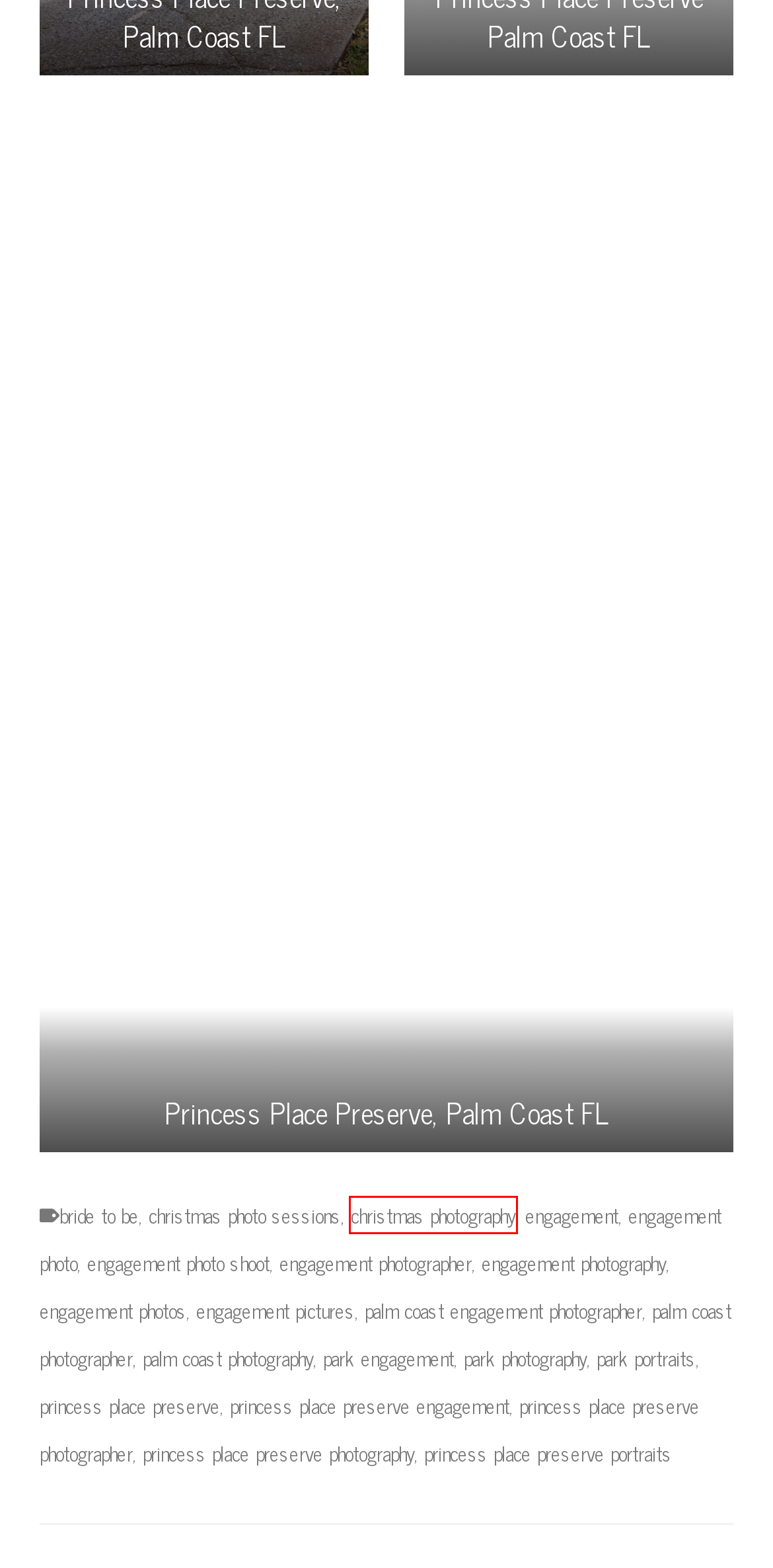Review the screenshot of a webpage that includes a red bounding box. Choose the most suitable webpage description that matches the new webpage after clicking the element within the red bounding box. Here are the candidates:
A. engagement photos Archives - Photography KJ Studio
B. engagement pictures Archives - Photography KJ Studio
C. engagement photographer Archives - Photography KJ Studio
D. palm coast engagement photographer Archives - Photography KJ Studio
E. princess place preserve portraits Archives - Photography KJ Studio
F. christmas photography Archives - Photography KJ Studio
G. christmas photo sessions Archives - Photography KJ Studio
H. palm coast photography Archives - Photography KJ Studio

F